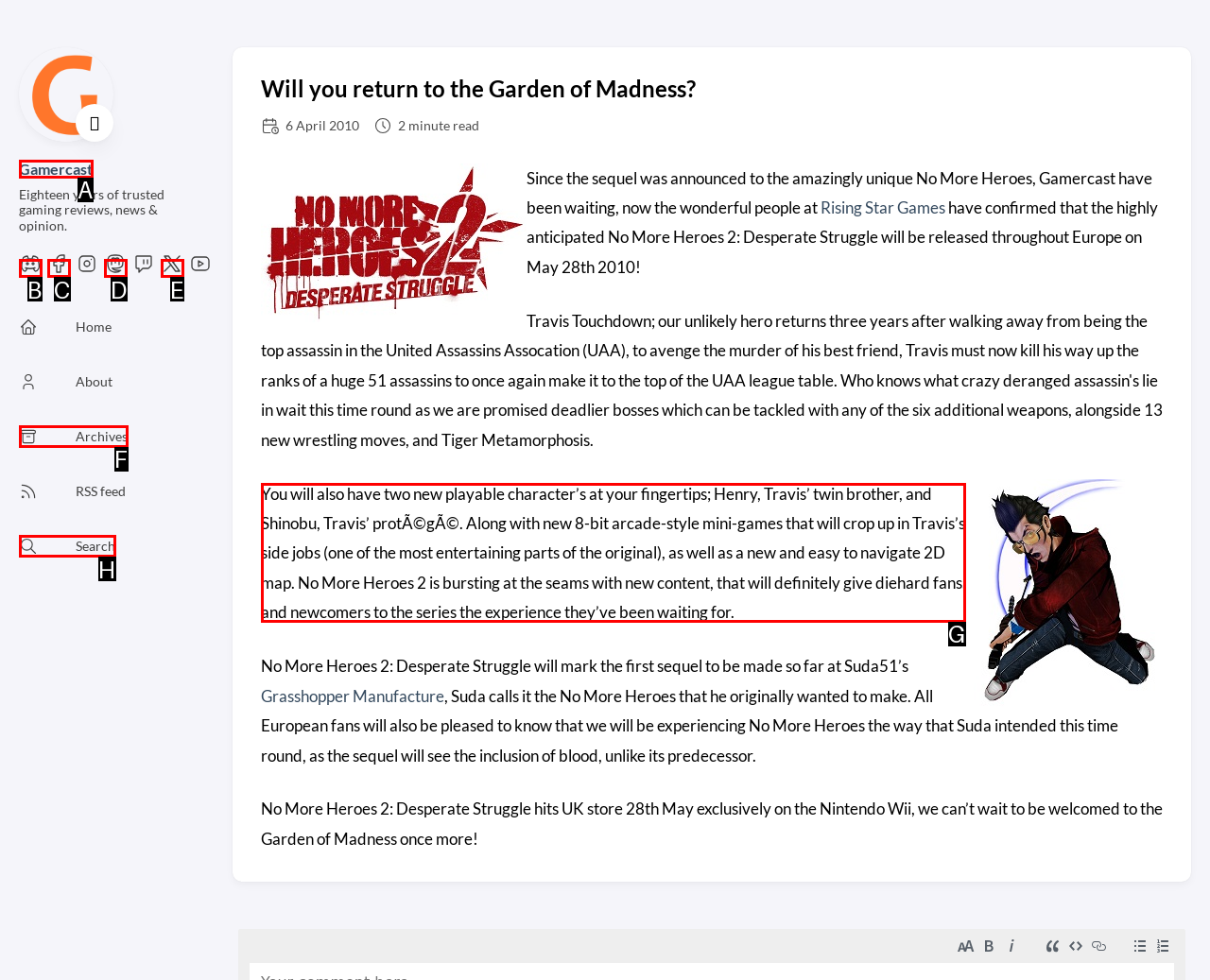Tell me which letter corresponds to the UI element that should be clicked to fulfill this instruction: Read the article about No More Heroes 2: Desperate Struggle
Answer using the letter of the chosen option directly.

G